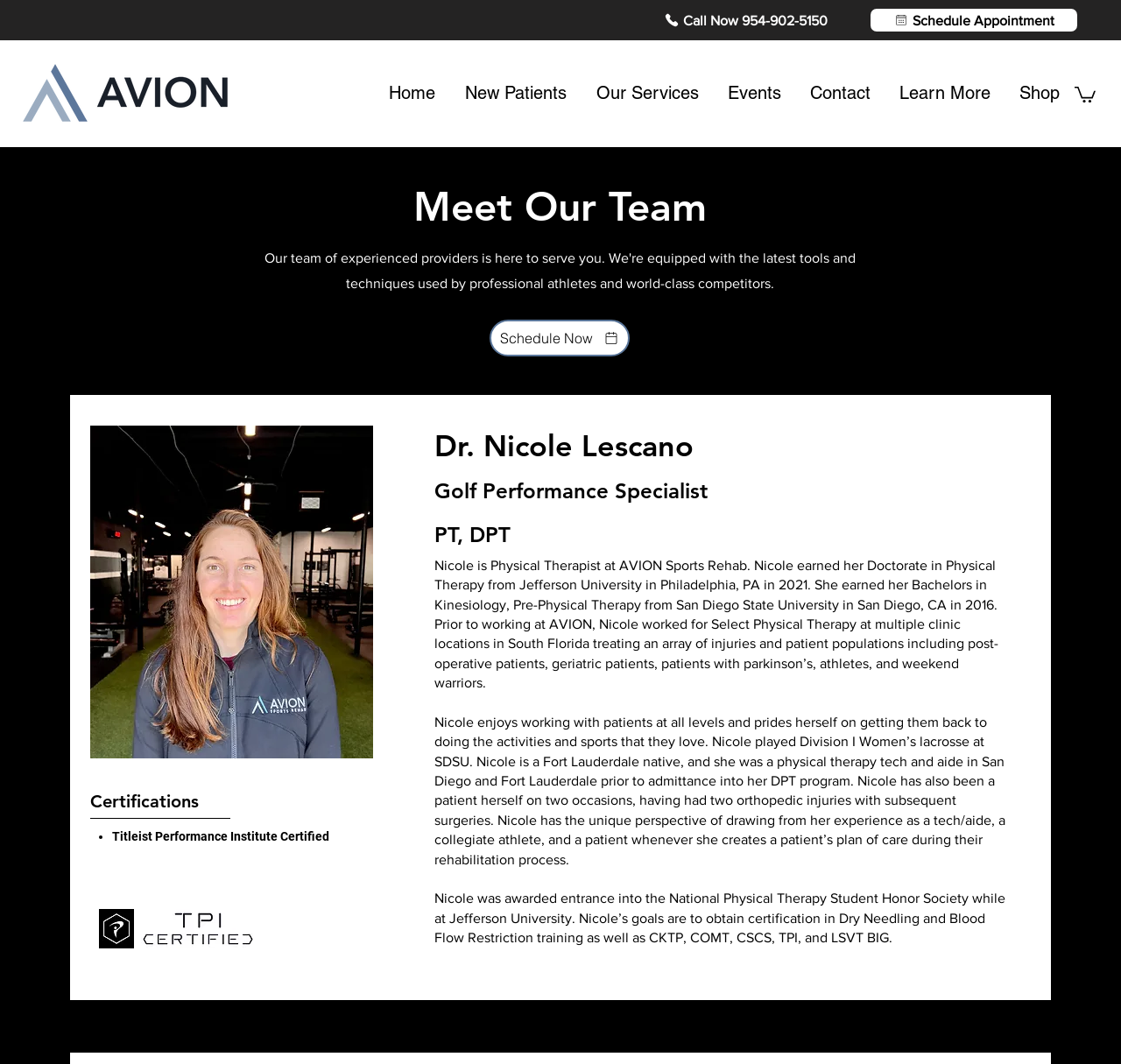Give a one-word or phrase response to the following question: What is the certification held by Dr. Nicole Lescano?

Titleist Performance Institute Certified